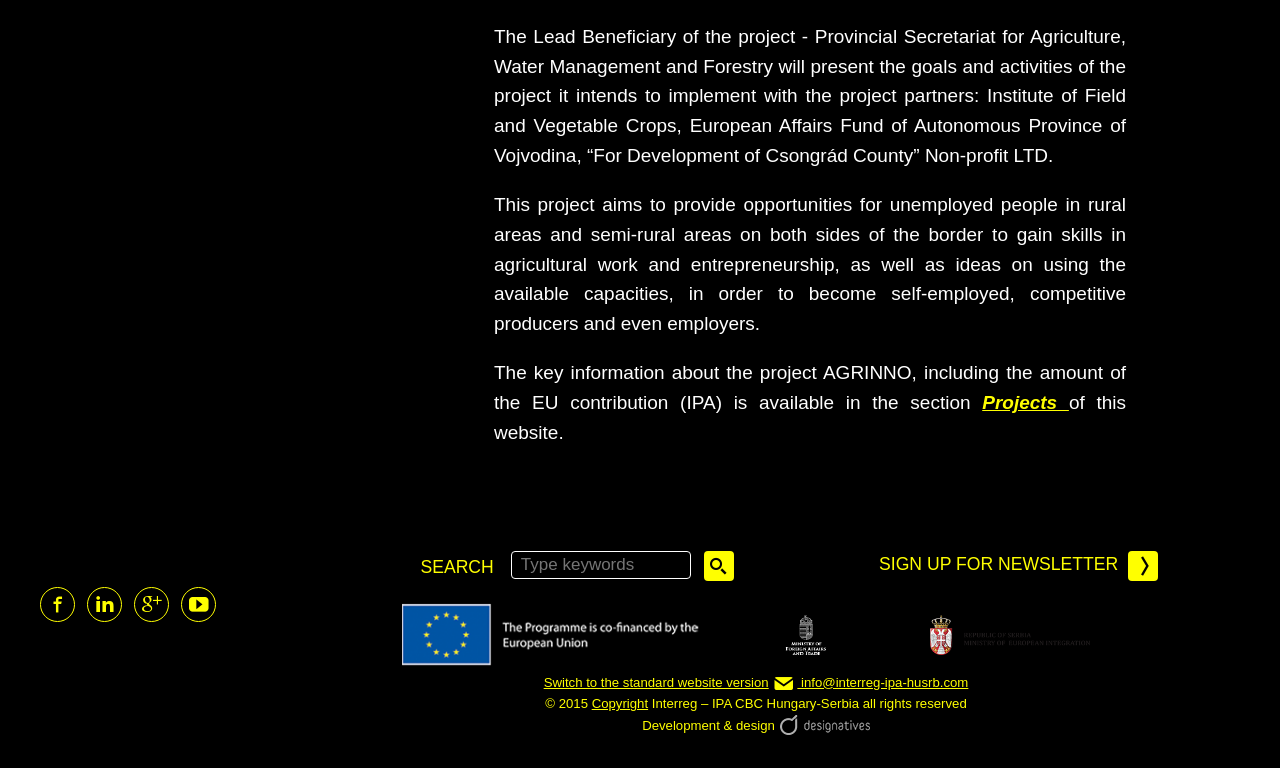Given the description "parent_node: SEARCH name="search" placeholder="Type keywords"", determine the bounding box of the corresponding UI element.

[0.399, 0.717, 0.54, 0.754]